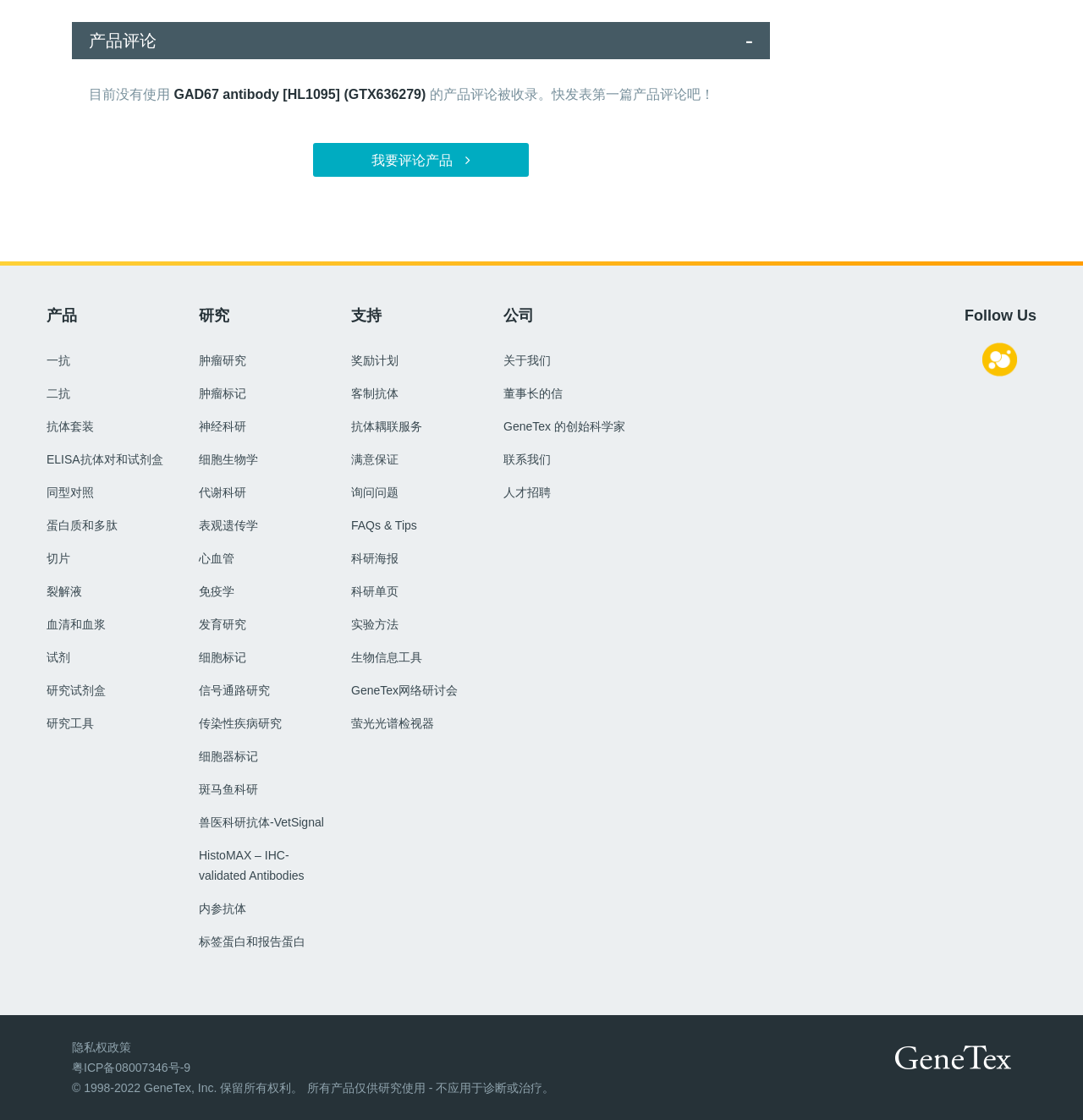Find the bounding box coordinates of the element's region that should be clicked in order to follow the given instruction: "View '肿瘤研究' page". The coordinates should consist of four float numbers between 0 and 1, i.e., [left, top, right, bottom].

[0.184, 0.316, 0.227, 0.328]